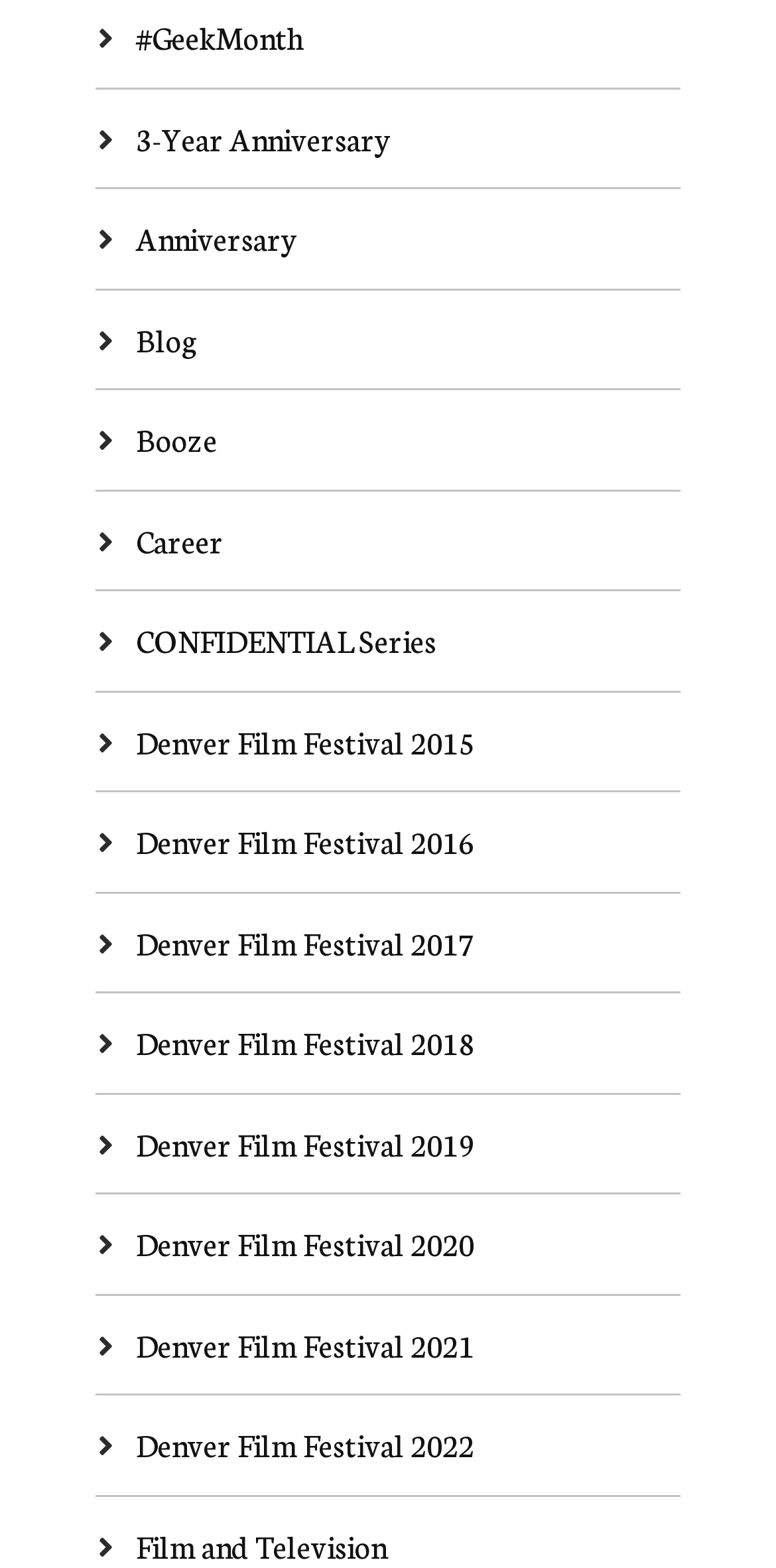Answer the question below in one word or phrase:
How many Denver Film Festival links are on the webpage?

8